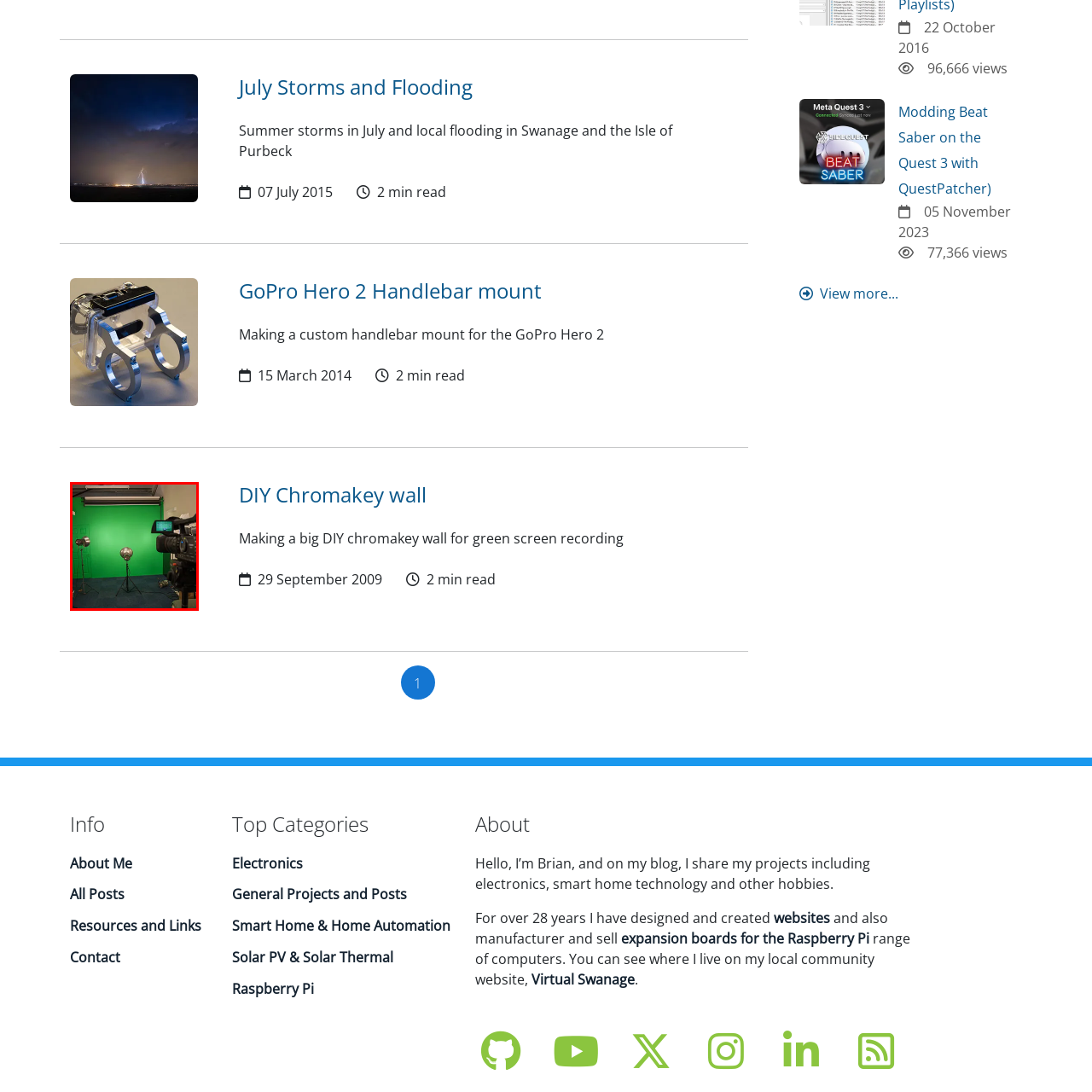Give a comprehensive caption for the image marked by the red rectangle.

The image showcases a well-prepared studio setup designed for chromakey recording, featuring a vibrant green backdrop ideal for video production. In the foreground, a camcorder is positioned on the right, showcasing its lens aimed towards a central spotlight that is mounted on a tripod. The lighting setup is complemented by additional equipment on either side, providing optimal illumination. This scene perfectly illustrates the concept of creating a DIY chromakey wall, which is ideal for video projects that require background removal or replacement. The overall ambiance emphasizes creativity and technical preparation, making it a fitting visual for a blog post about DIY chromakey solutions.